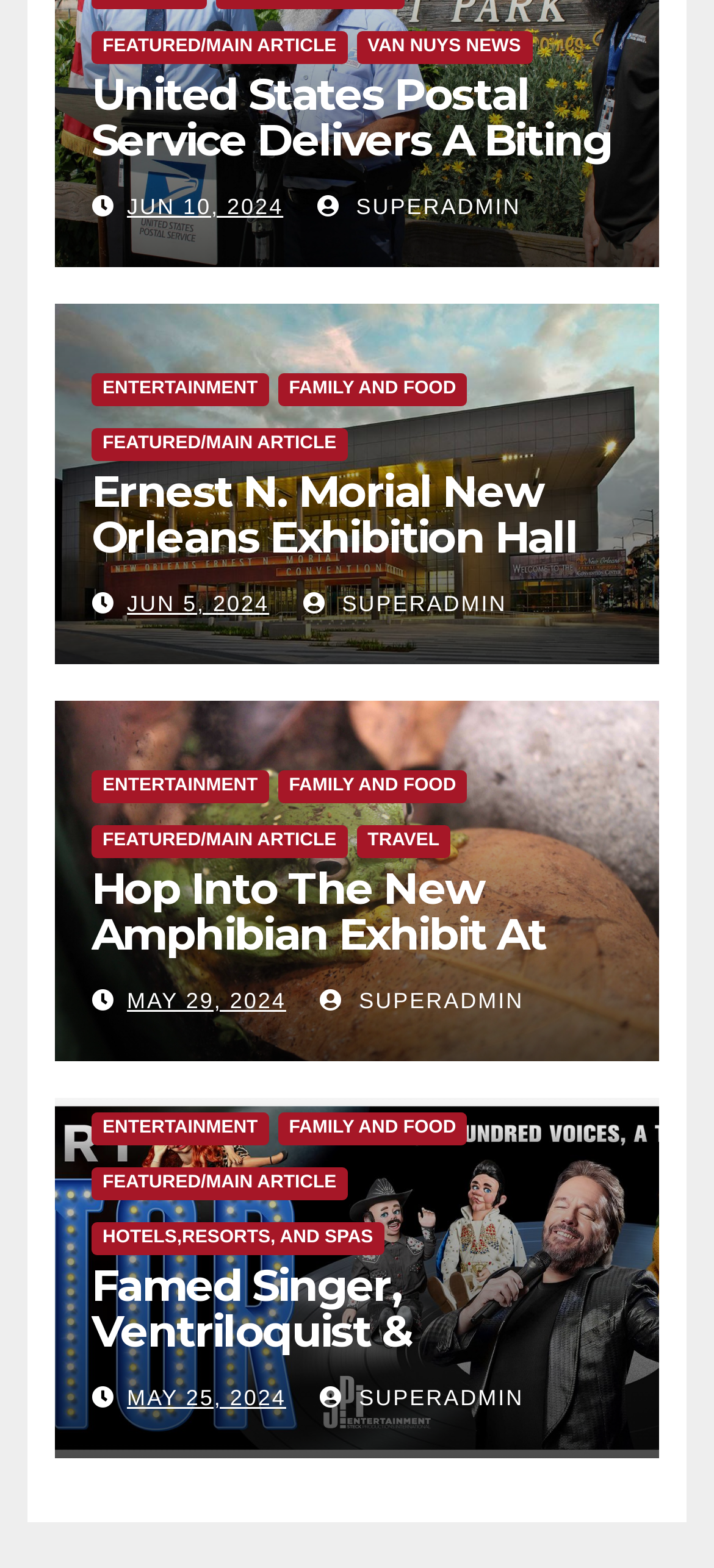Identify the bounding box of the UI component described as: "Featured/Main article".

[0.128, 0.526, 0.487, 0.547]